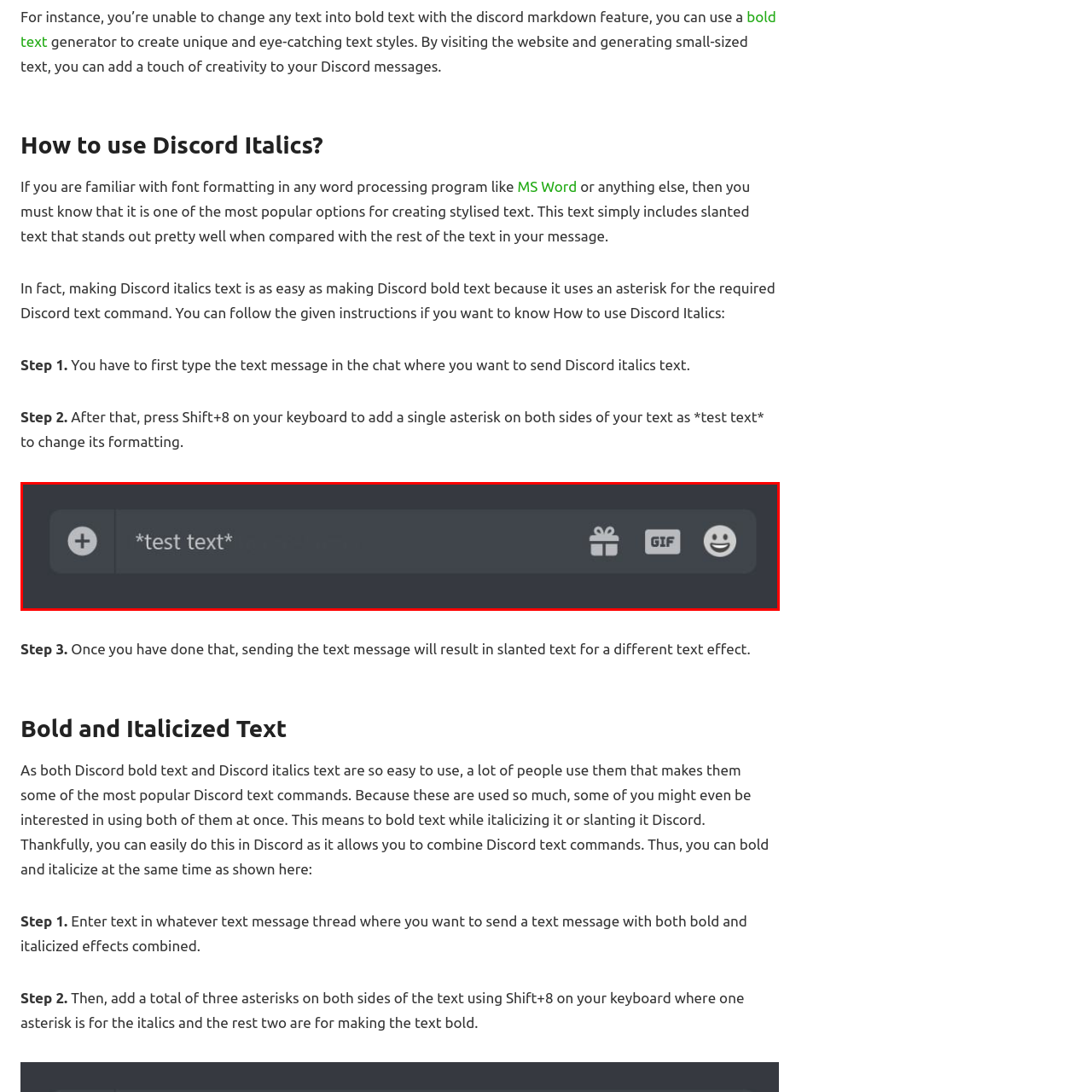Refer to the image marked by the red boundary and provide a single word or phrase in response to the question:
What is the function of the icons on the right?

Sending gifts, GIFs, and emojis